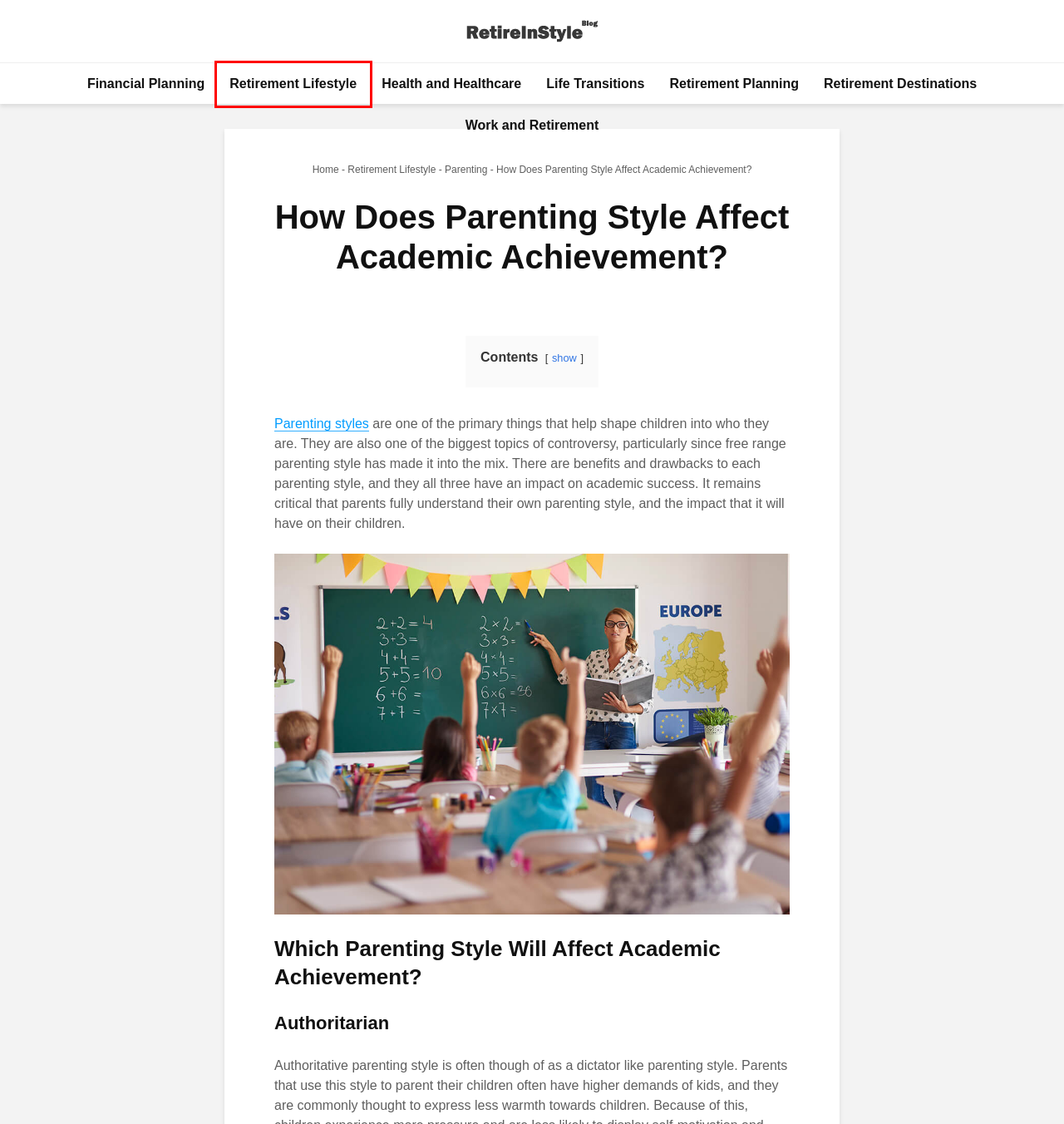You are given a webpage screenshot where a red bounding box highlights an element. Determine the most fitting webpage description for the new page that loads after clicking the element within the red bounding box. Here are the candidates:
A. Retirement Is a Time to Relax and Enjoy Yourself!
B. Work and Retirement | Retire In Style
C. Life Transitions | Retire In Style
D. Retirement Planning | Retire In Style
E. Financial Planning | Retire In Style
F. Retirement Lifestyle | Retire In Style
G. Health and Healthcare | Retire In Style
H. Psychological Effects of Being a Single Mother | Retire In Style

F